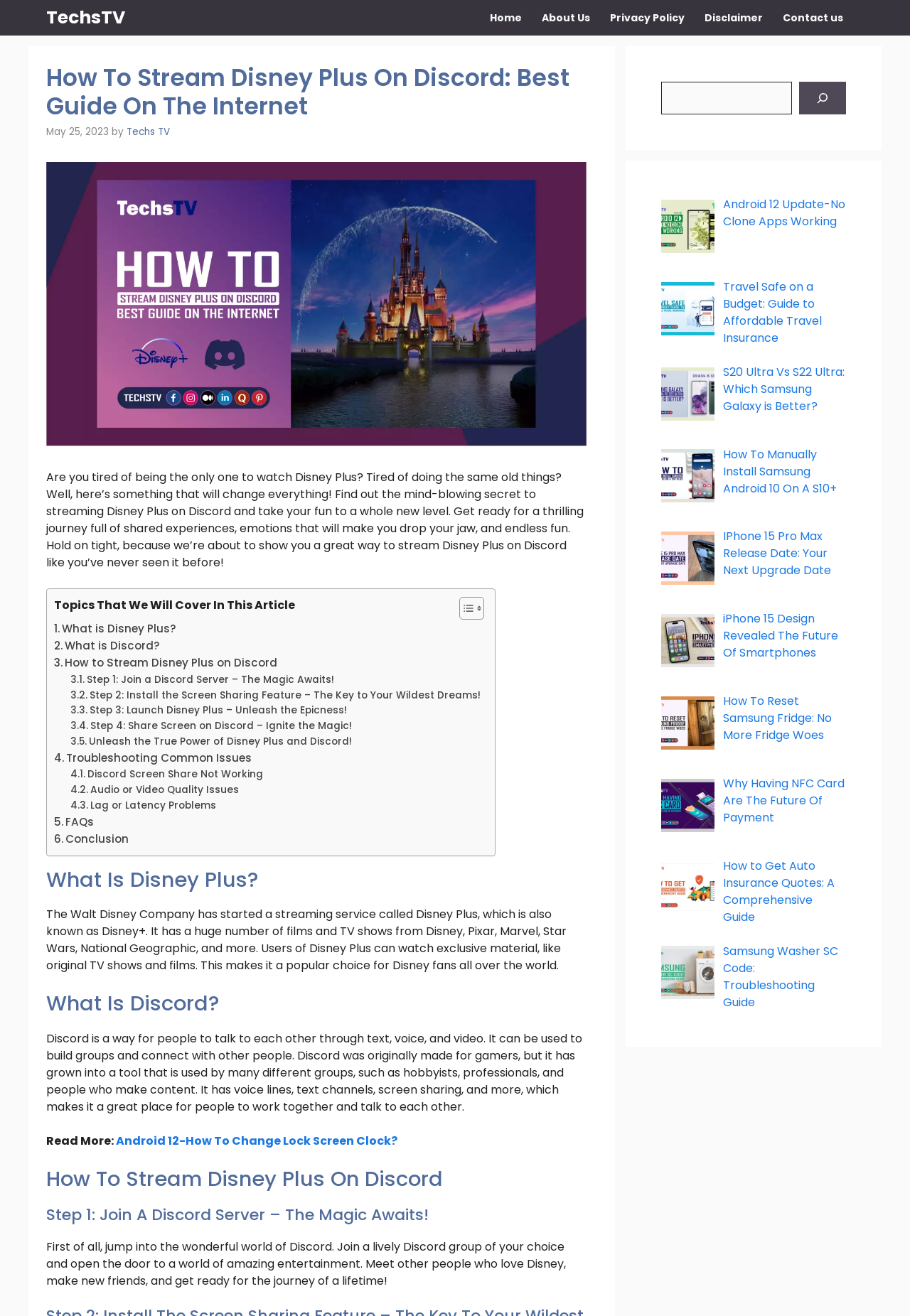Offer a thorough description of the webpage.

This webpage is a guide on how to stream Disney Plus on Discord. At the top, there is a navigation bar with links to "Home", "About Us", "Privacy Policy", "Disclaimer", and "Contact us". Below the navigation bar, there is a header section with a title "How To Stream Disney Plus On Discord: Best Guide On The Internet" and a timestamp "May 25, 2023". 

To the right of the header section, there is an image related to the topic. Below the header section, there is a brief introduction to the guide, which explains that it will show users how to stream Disney Plus on Discord and take their fun to a whole new level.

The main content of the webpage is divided into sections, each with a heading and a brief description. The sections include "What is Disney Plus?", "What is Discord?", "How to Stream Disney Plus on Discord", and several steps to follow, including "Join a Discord Server", "Install the Screen Sharing Feature", "Launch Disney Plus", and "Share Screen on Discord". Each step has a brief description and a link to read more.

On the right side of the webpage, there is a complementary section with a search bar and several links to other articles, including "Android 12 Update-No Clone Apps Working", "Travel Safe on a Budget Guide to Affordable Travel Insurance", and several others. Each link has a brief title and an image related to the topic.